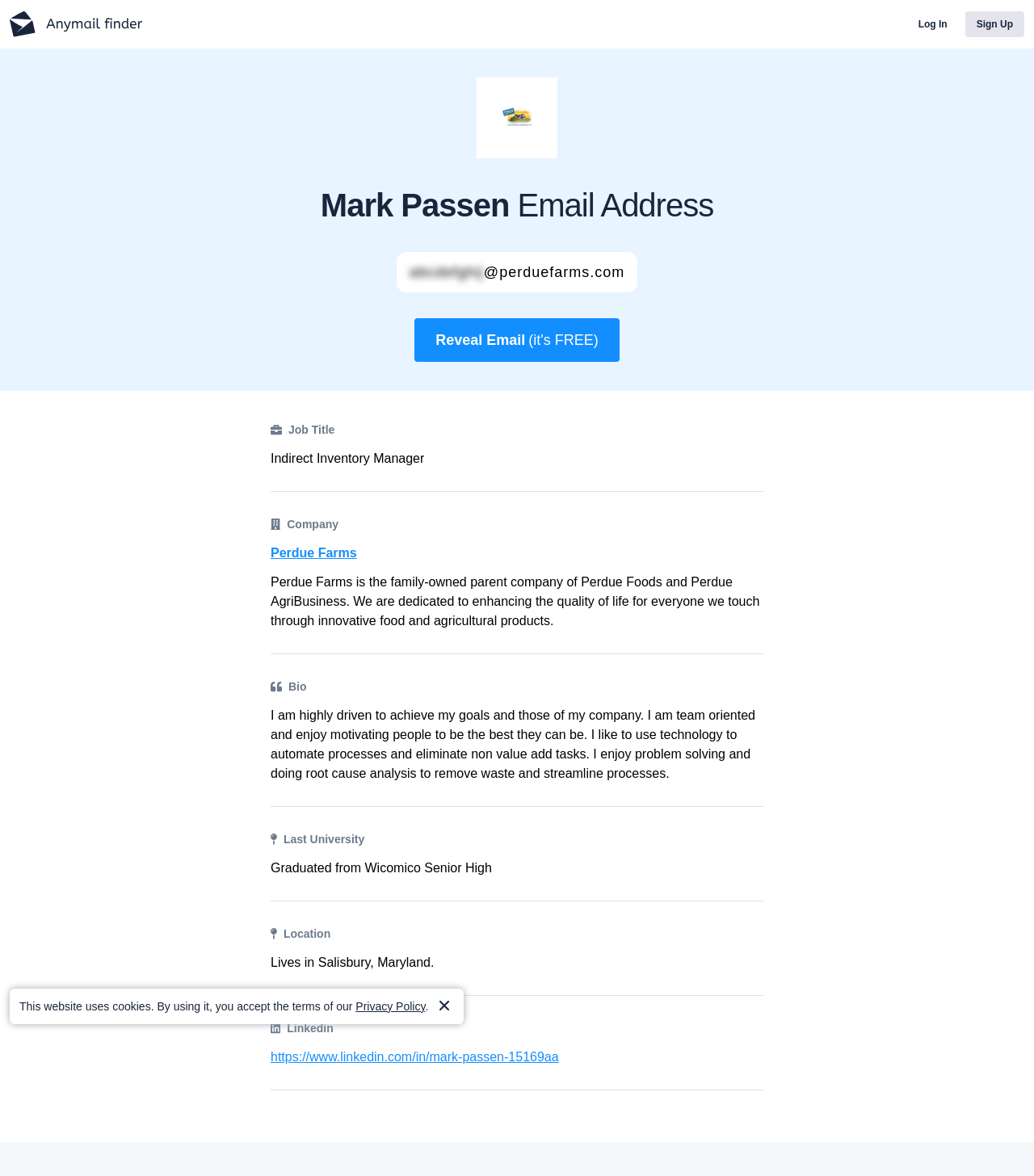Indicate the bounding box coordinates of the element that must be clicked to execute the instruction: "Click the Reveal Email button". The coordinates should be given as four float numbers between 0 and 1, i.e., [left, top, right, bottom].

[0.401, 0.271, 0.599, 0.308]